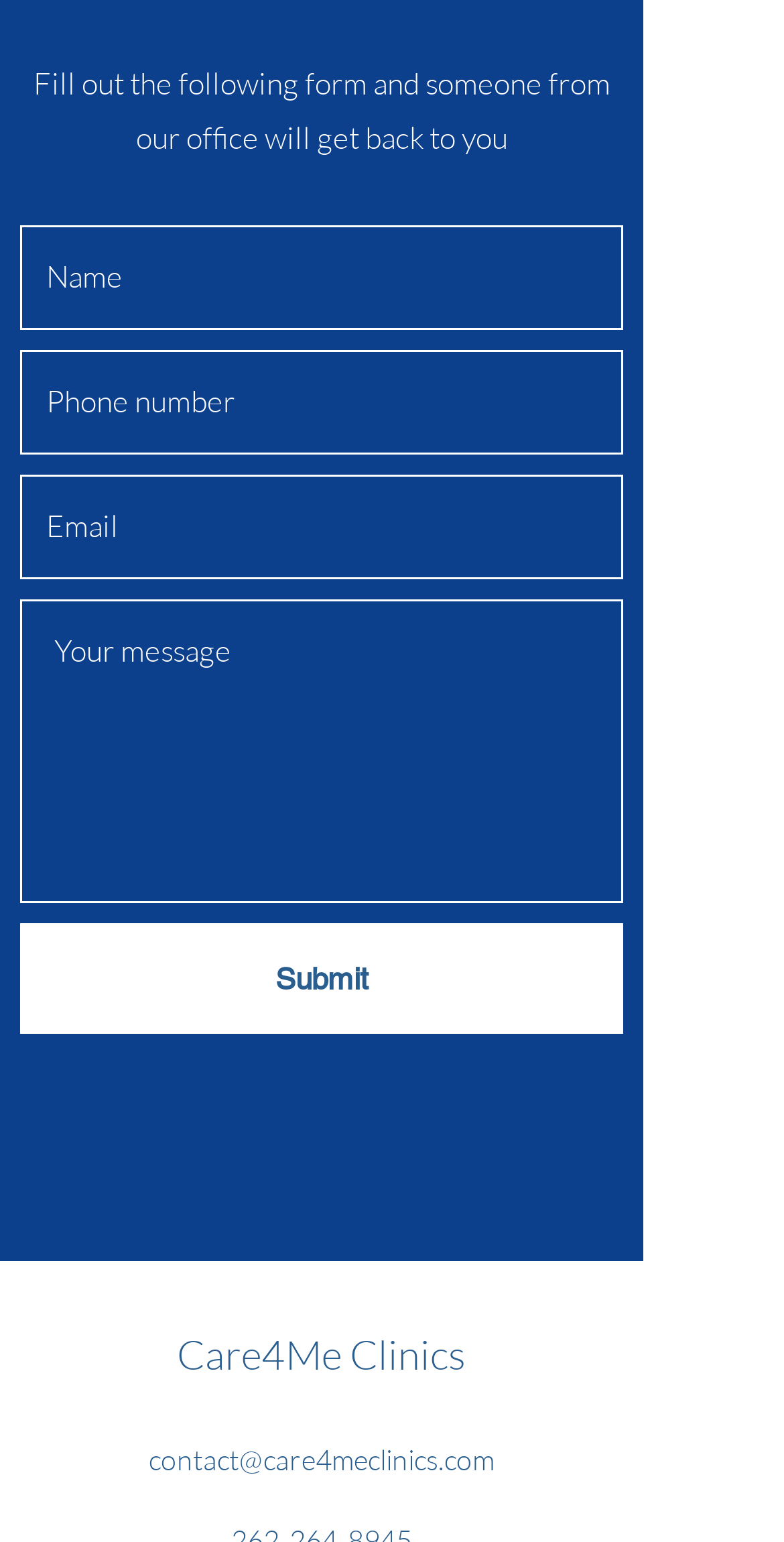Given the element description, predict the bounding box coordinates in the format (top-left x, top-left y, bottom-right x, bottom-right y). Make sure all values are between 0 and 1. Here is the element description: aria-label="Email" name="email" placeholder="Email"

[0.026, 0.308, 0.795, 0.376]